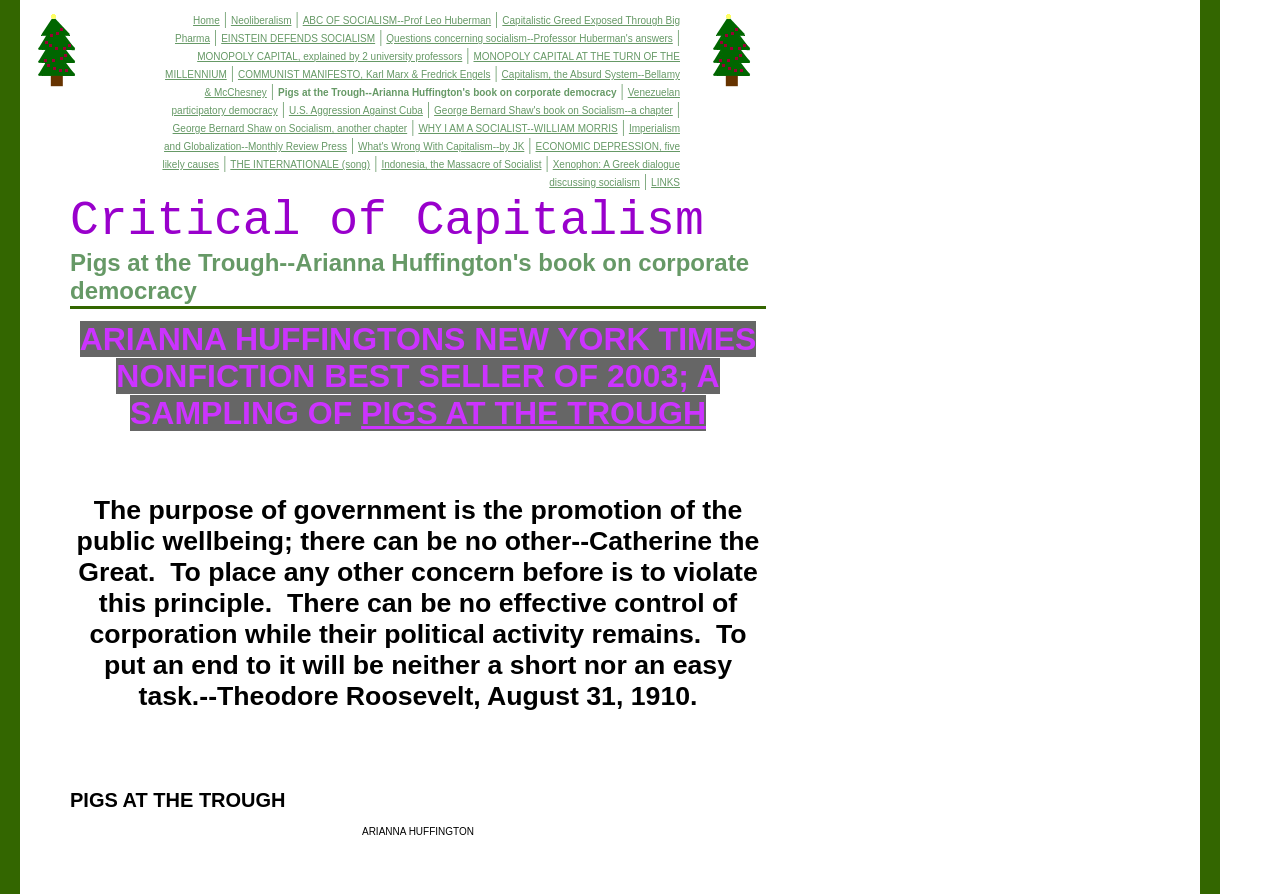Give a concise answer of one word or phrase to the question: 
What is the title of Arianna Huffington's book?

Pigs at the Trough